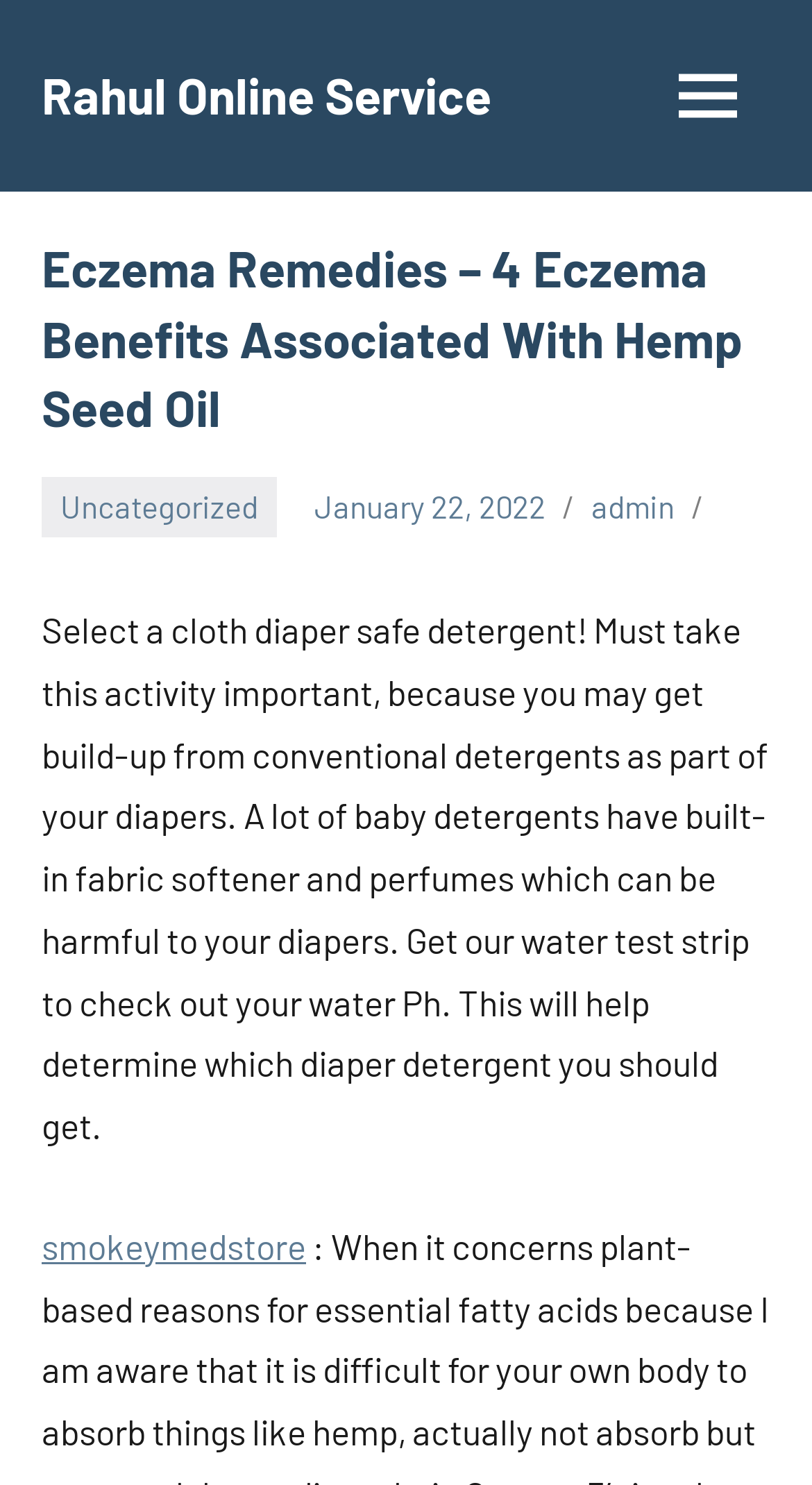Refer to the image and provide an in-depth answer to the question:
What is the date of the article?

The date of the article can be found by looking at the link 'January 22, 2022' which is located at the top of the webpage, indicating that the article was published on this date.